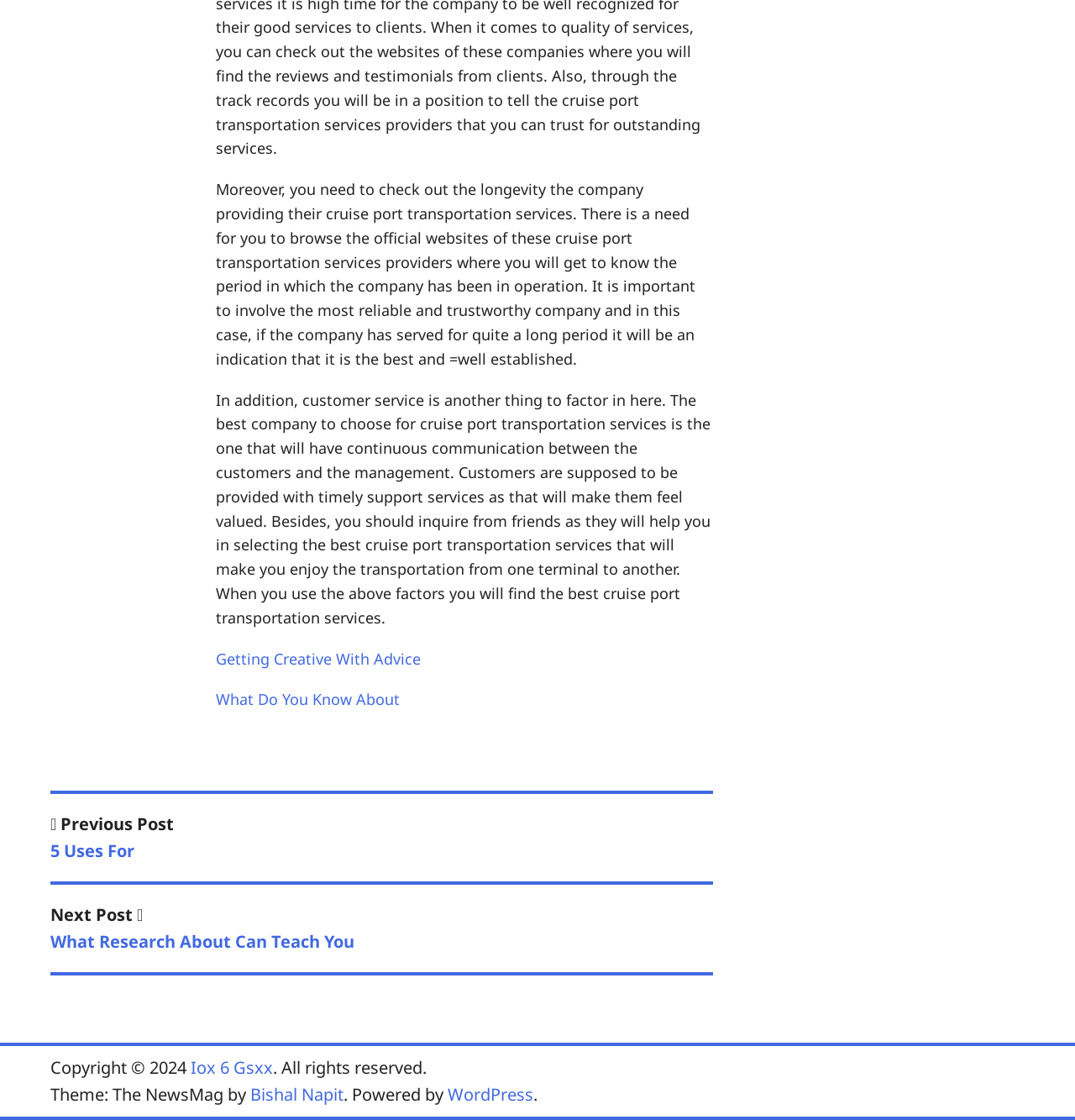What is the main topic of the article?
Provide a well-explained and detailed answer to the question.

The main topic of the article can be determined by reading the static text elements [132] and [133], which discuss the importance of checking the longevity of a company providing cruise port transportation services and the need for good customer service.